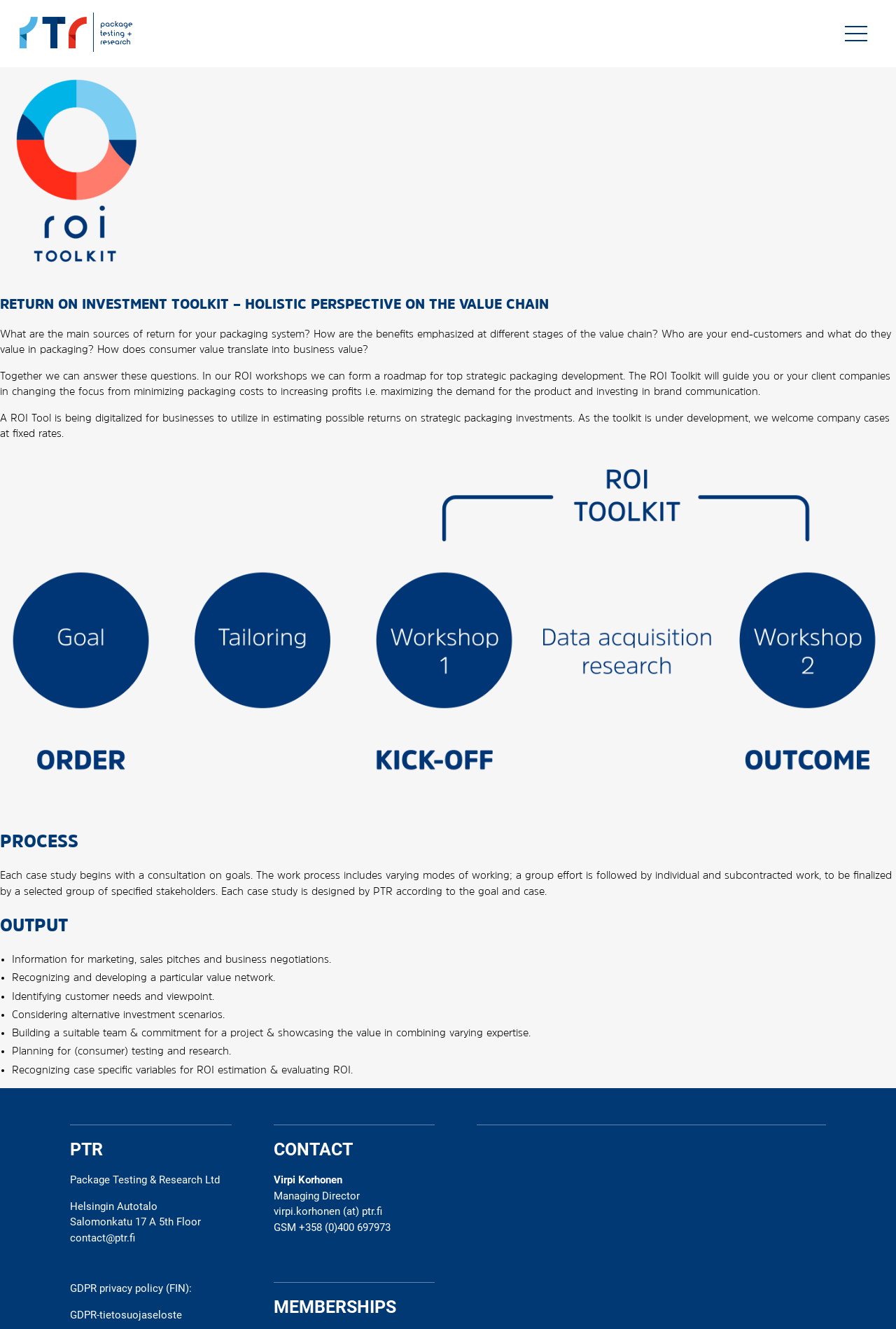Who is the Managing Director?
From the screenshot, provide a brief answer in one word or phrase.

Virpi Korhonen